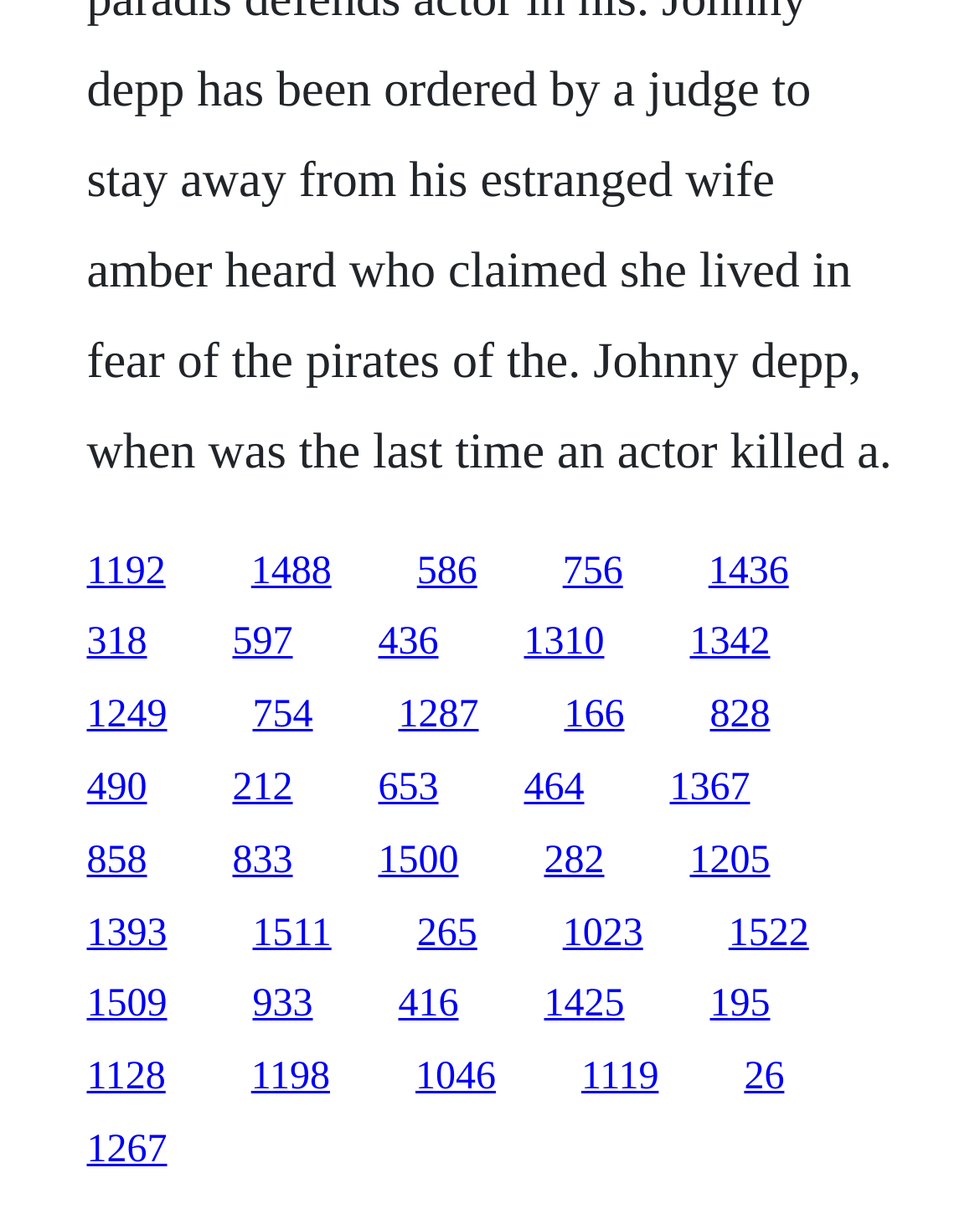Identify the bounding box coordinates of the clickable region necessary to fulfill the following instruction: "visit the third link". The bounding box coordinates should be four float numbers between 0 and 1, i.e., [left, top, right, bottom].

[0.425, 0.454, 0.487, 0.49]